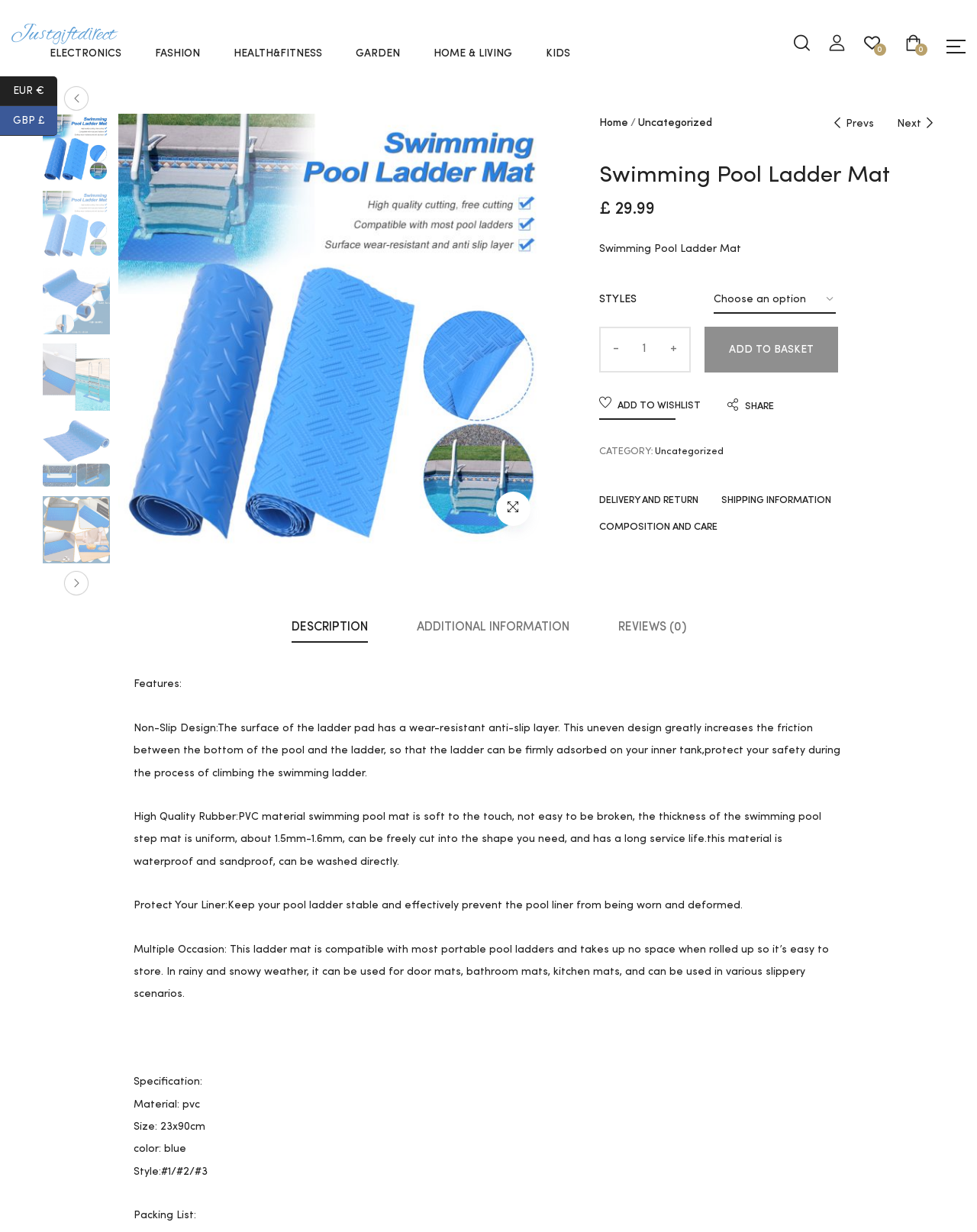Can you find the bounding box coordinates for the element that needs to be clicked to execute this instruction: "Go to the 'Uncategorized' category"? The coordinates should be given as four float numbers between 0 and 1, i.e., [left, top, right, bottom].

[0.653, 0.095, 0.729, 0.104]